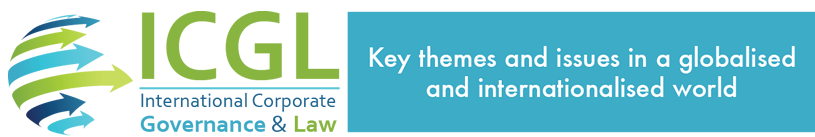What does the globe in the logo represent?
Please provide a single word or phrase answer based on the image.

Global interconnectedness and flow